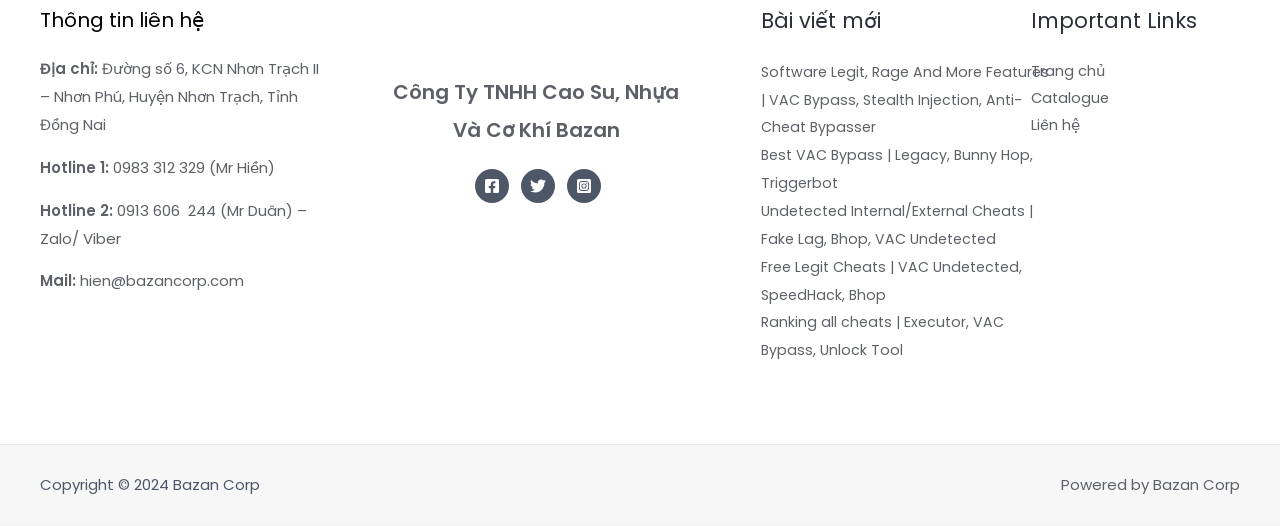Please provide a detailed answer to the question below based on the screenshot: 
What is the title of the first article in the 'Bài viết mới' section?

I found the title of the first article in the 'Bài viết mới' section by looking at the link text, which is 'Software Legit, Rage And More Features | VAC Bypass, Stealth Injection, Anti-Cheat Bypasser'.